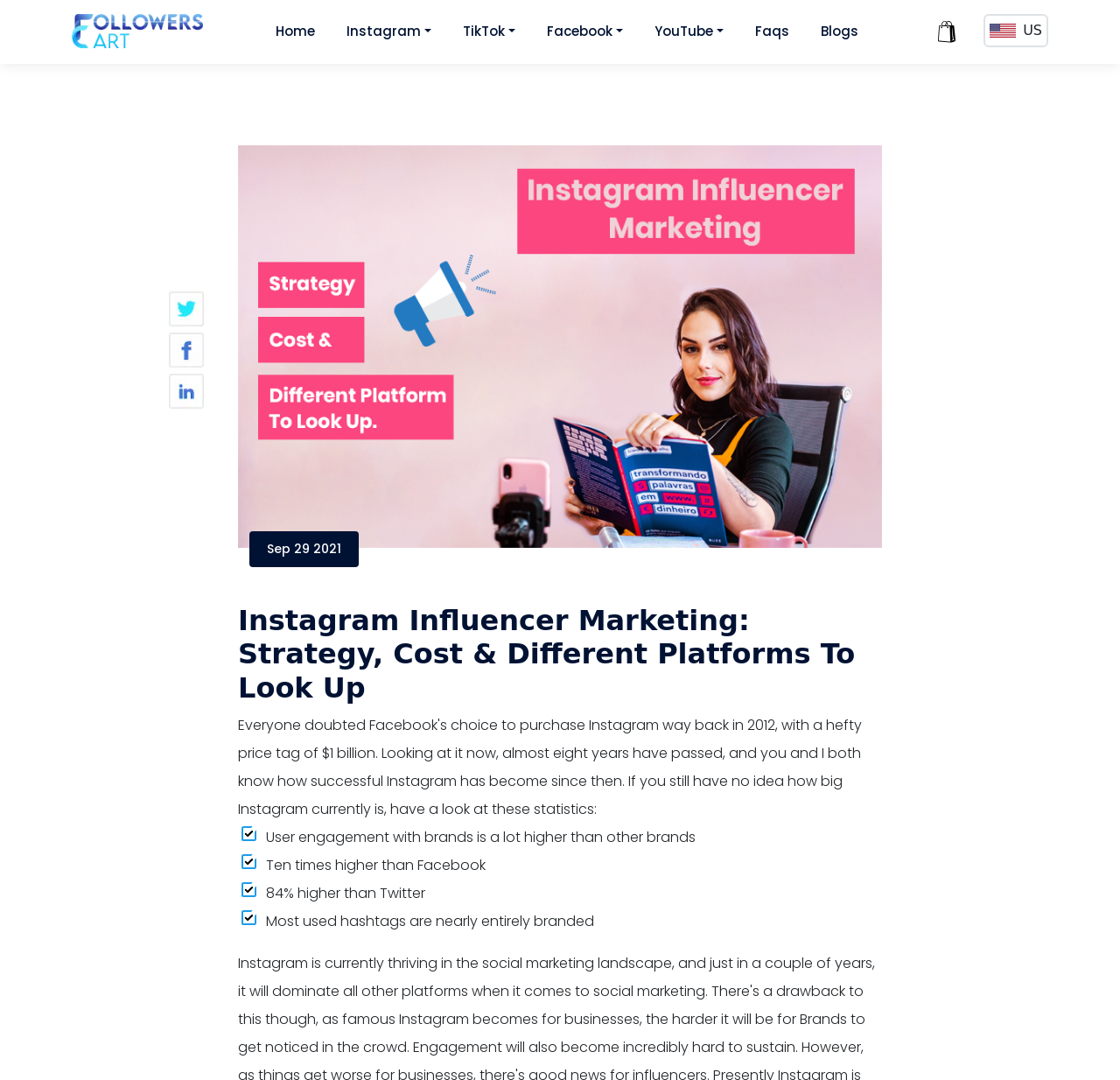Analyze the image and give a detailed response to the question:
What type of hashtags are commonly used on Instagram?

The webpage mentions that most used hashtags on Instagram are nearly entirely branded, suggesting that many users and brands use branded hashtags to promote their products or services.